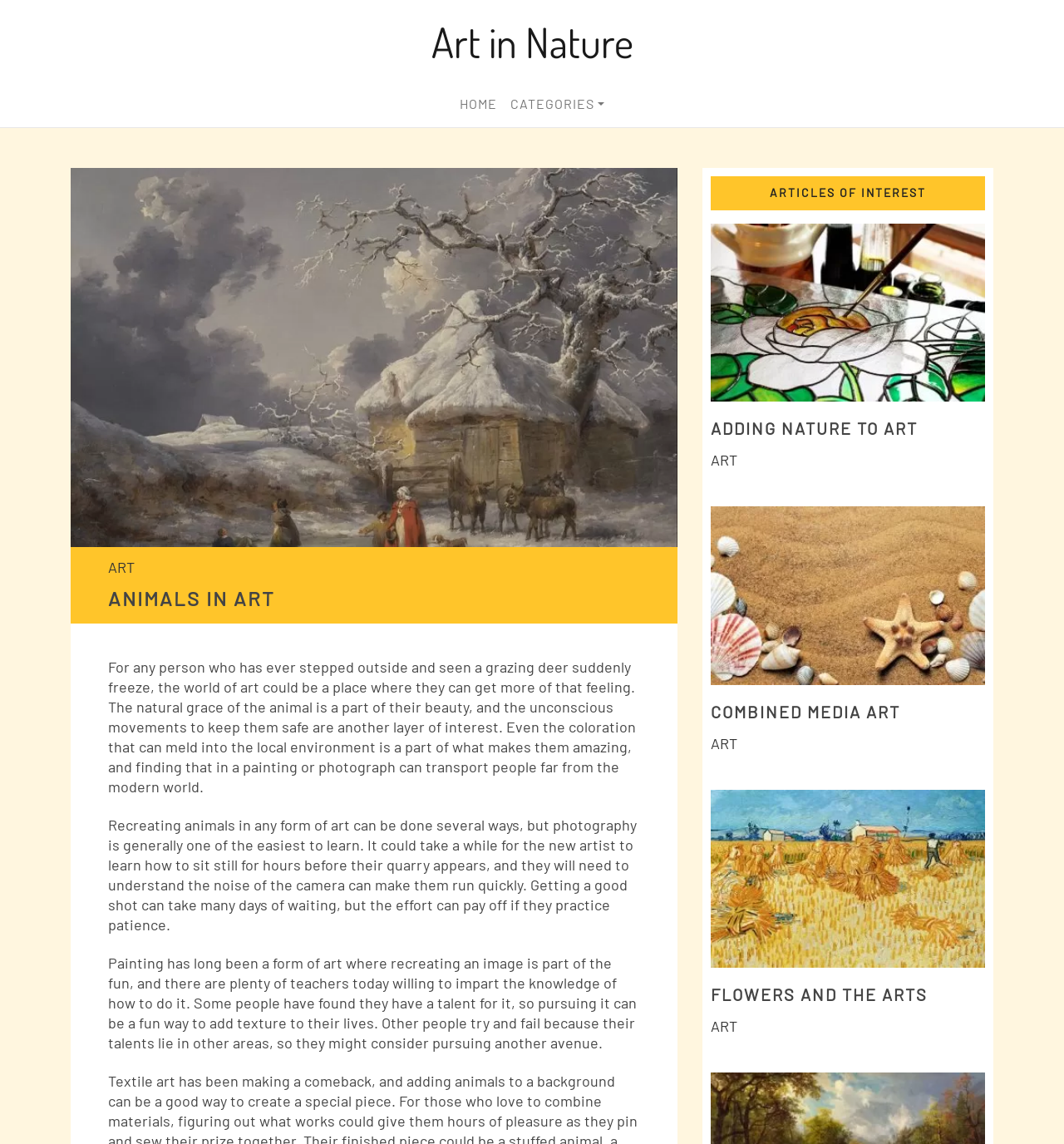Analyze and describe the webpage in a detailed narrative.

The webpage is about "Animals in Art" and has a prominent heading at the top center of the page. Below the heading, there is a large image that takes up most of the width of the page. 

To the top left, there are three links: "Art in Nature", "HOME", and a button "CATEGORIES" that has a dropdown menu. 

On the left side of the page, there are three paragraphs of text that discuss the beauty of animals in art, the process of recreating them through photography and painting, and the joy of pursuing art as a hobby. 

On the right side of the page, there is a section titled "ARTICLES OF INTEREST" with several links and images. The links are categorized under headings such as "ADDING NATURE TO ART", "COMBINED MEDIA ART", and "FLOWERS AND THE ARTS", each with a corresponding image. There are also links to "ART" scattered throughout this section.